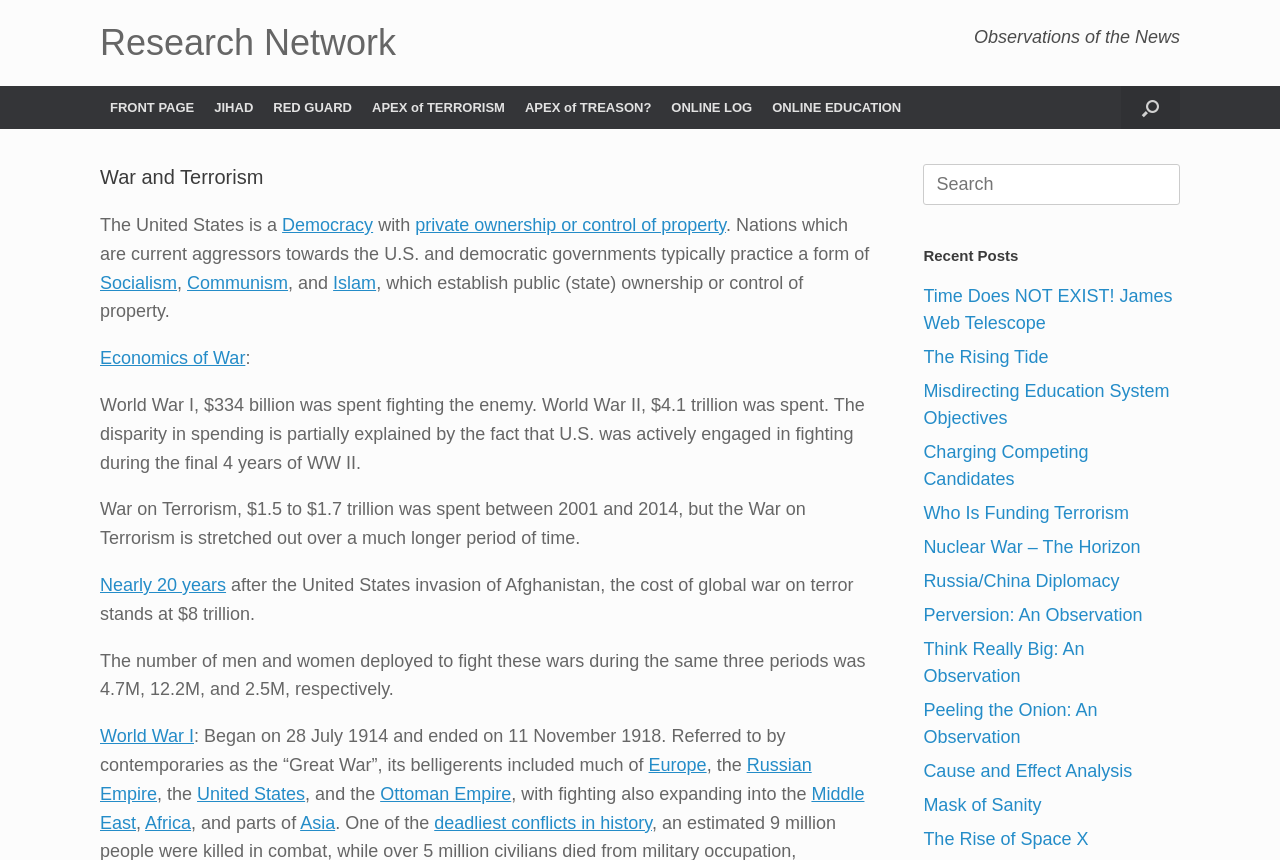Offer a thorough description of the webpage.

The webpage is titled "War and Terrorism – Research Network" and has a prominent link to "Research Network" at the top left corner. Below this, there is a heading "Observations of the News" on the top right side. 

On the left side, there is a list of links, including "FRONT PAGE", "JIHAD", "RED GUARD", "APEX of TERRORISM", "APEX of TREASON?", "ONLINE LOG", and "ONLINE EDUCATION", which are arranged horizontally and take up a significant portion of the left side of the page.

To the right of these links, there is a button "Open the search" and a search bar with a label "Search for:". Below this, there is a heading "War and Terrorism" followed by a block of text discussing the differences between democratic governments and socialist/communist/Islamic governments in terms of property ownership.

The page then presents a series of links and paragraphs discussing various topics related to war and terrorism, including the economics of war, the costs of World War I, World War II, and the War on Terrorism, and the number of men and women deployed in these wars. There are also links to specific topics such as "World War I", "Europe", "Russian Empire", "United States", "Ottoman Empire", "Middle East", "Africa", and "Asia".

On the right side of the page, there is a section titled "Recent Posts" with a list of links to various articles, including "Time Does NOT EXIST! James Web Telescope", "The Rising Tide", "Misdirecting Education System Objectives", and several others.